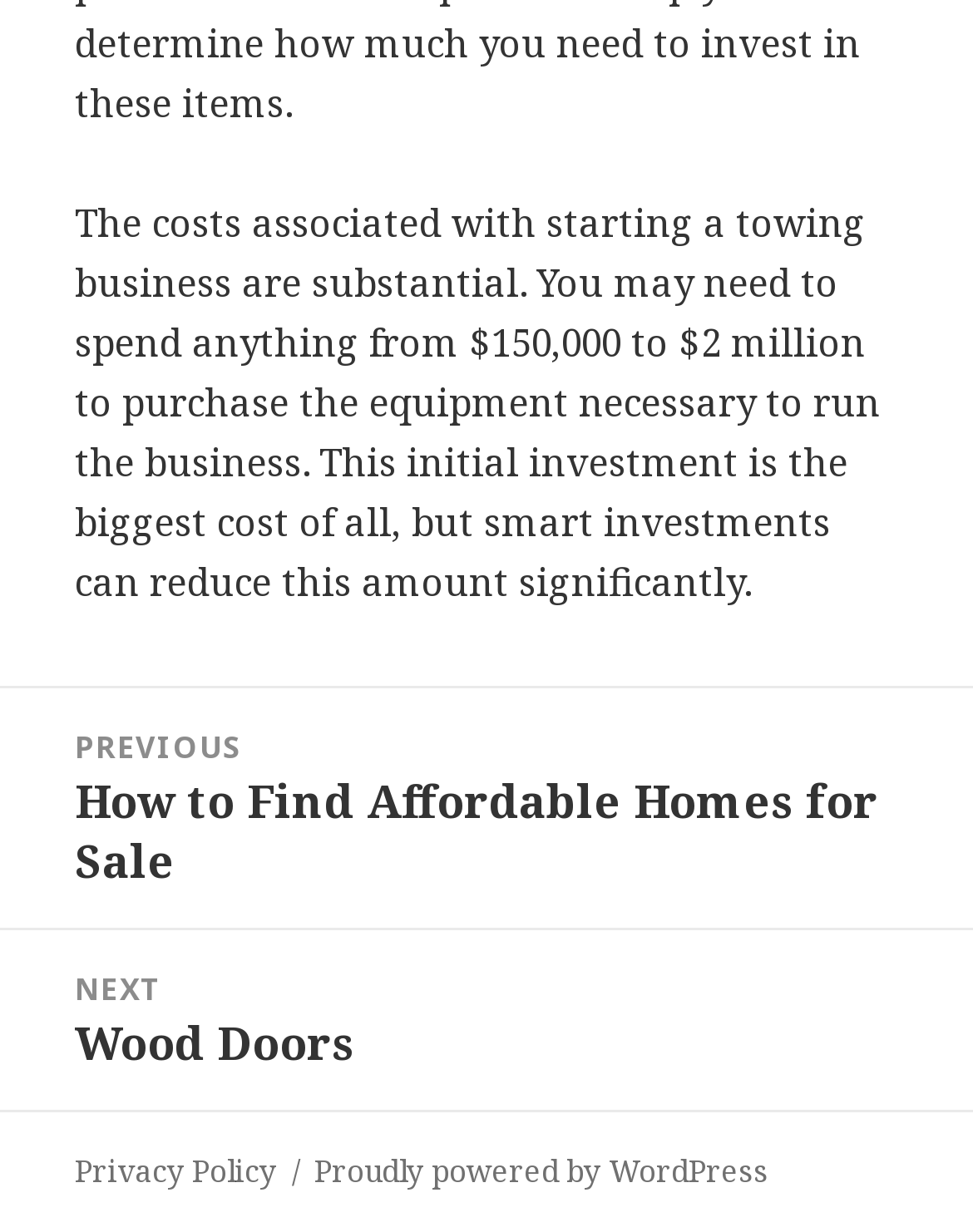Find the bounding box coordinates for the UI element whose description is: "Privacy Policy". The coordinates should be four float numbers between 0 and 1, in the format [left, top, right, bottom].

[0.077, 0.932, 0.285, 0.969]